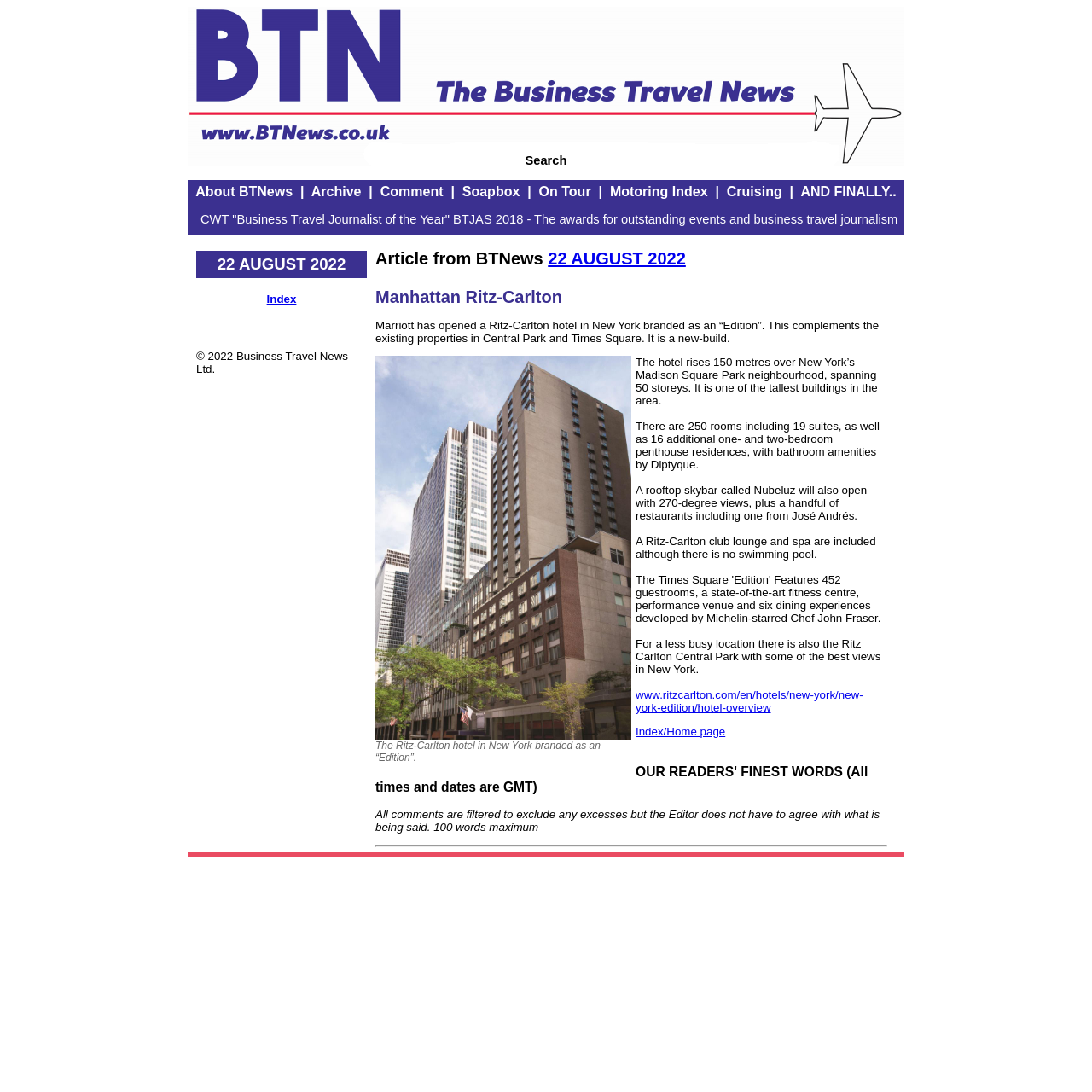Locate the bounding box coordinates of the element you need to click to accomplish the task described by this instruction: "Provide feedback and complaints".

None